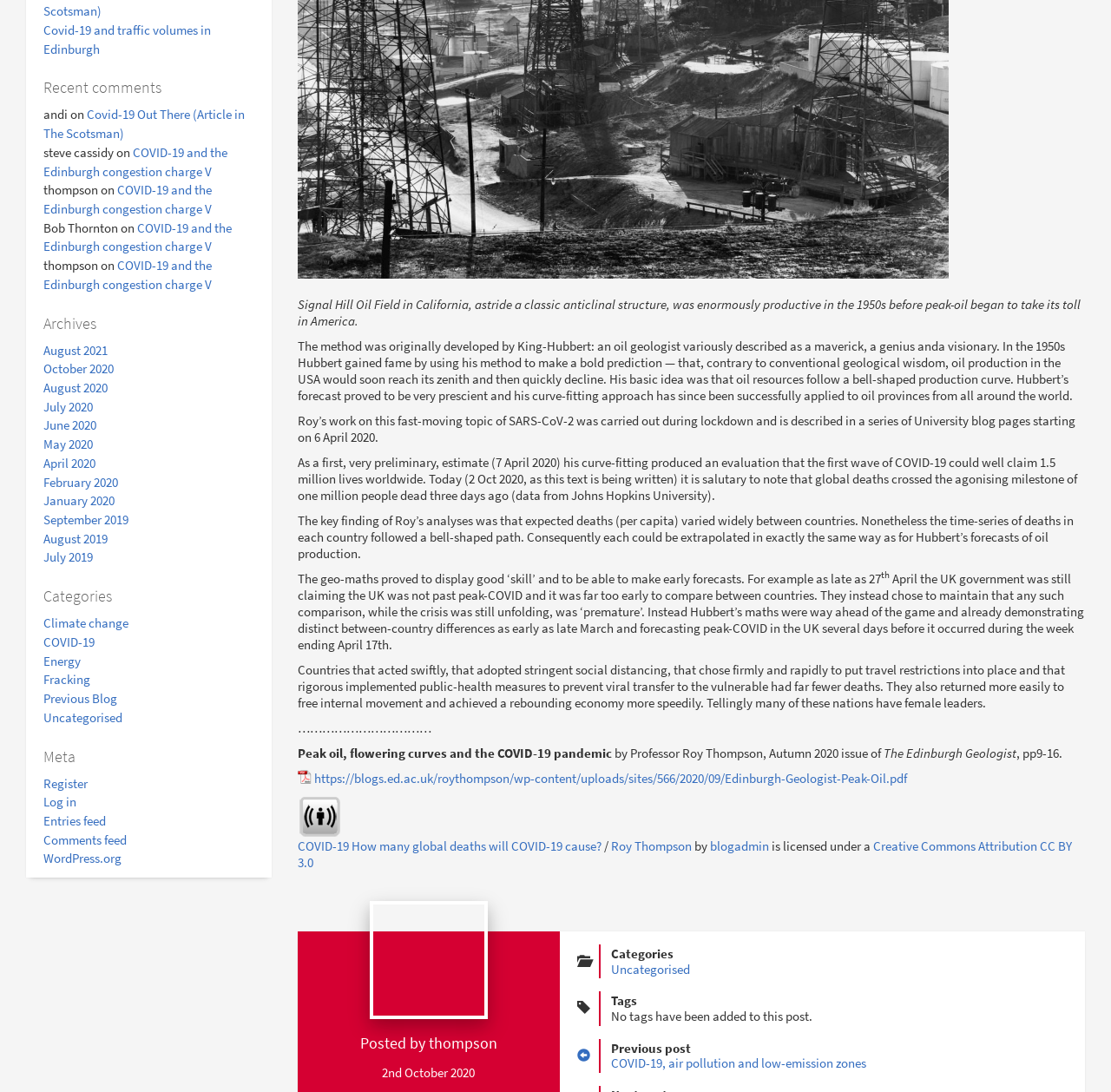Locate the bounding box coordinates of the element that should be clicked to execute the following instruction: "Click on the link to read the article 'Covid-19 and traffic volumes in Edinburgh'".

[0.039, 0.02, 0.19, 0.052]